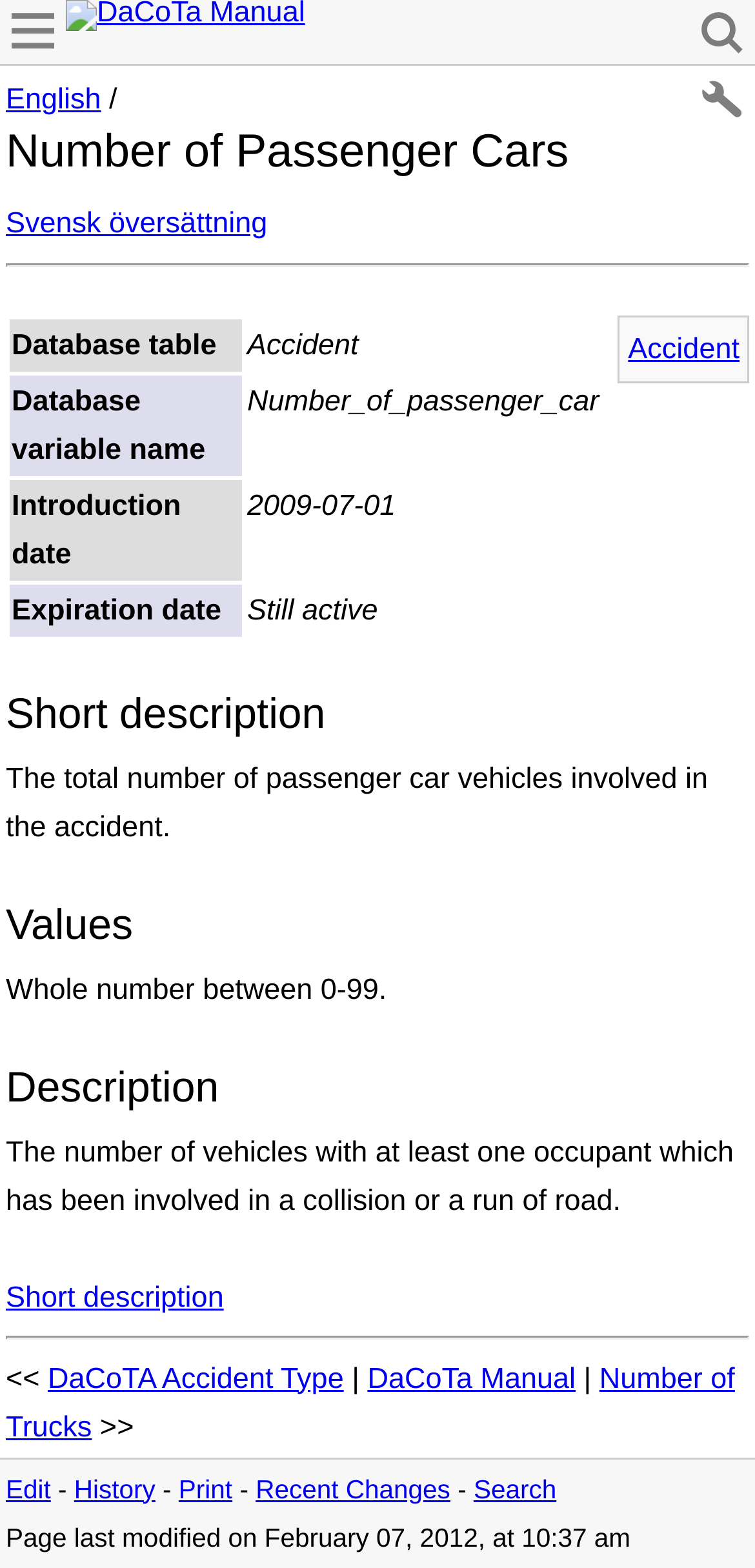Use a single word or phrase to answer the following:
What is the introduction date of the 'Number of Passenger Cars' variable?

2009-07-01